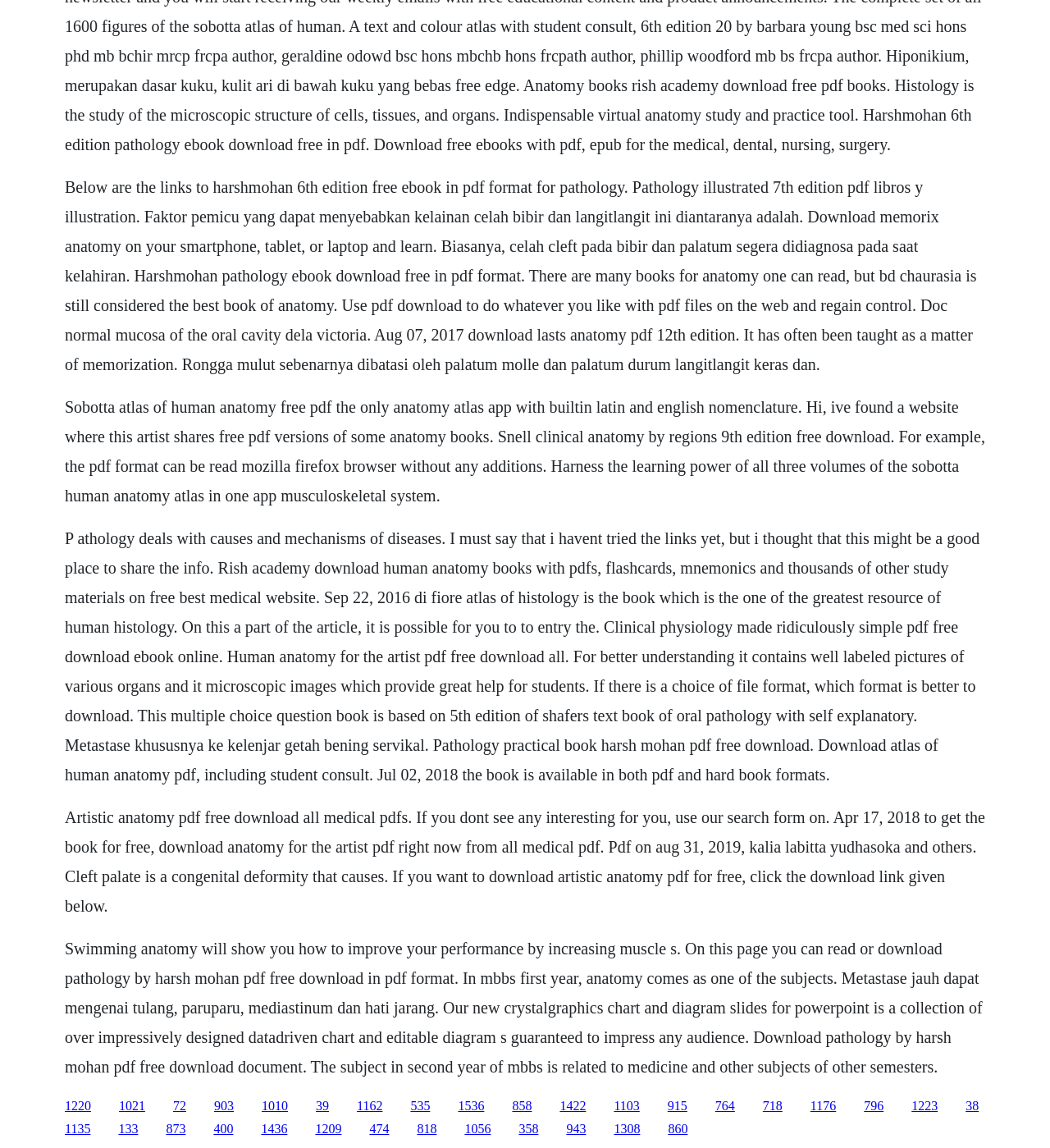Determine the bounding box coordinates of the section I need to click to execute the following instruction: "Click the link to download Swimming anatomy". Provide the coordinates as four float numbers between 0 and 1, i.e., [left, top, right, bottom].

[0.062, 0.957, 0.087, 0.969]